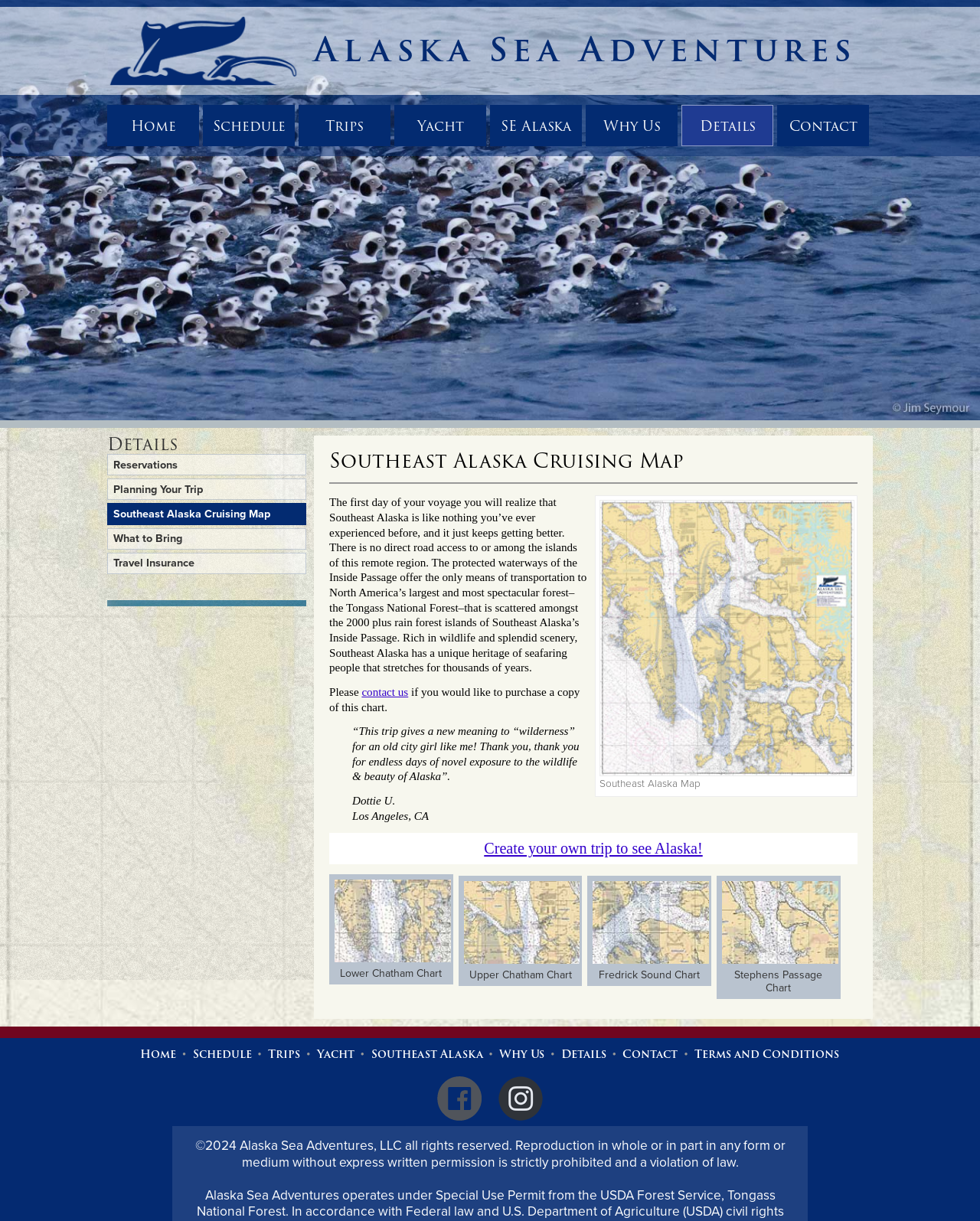Determine the bounding box coordinates (top-left x, top-left y, bottom-right x, bottom-right y) of the UI element described in the following text: parent_node: Southeast Alaska Map

[0.612, 0.628, 0.872, 0.638]